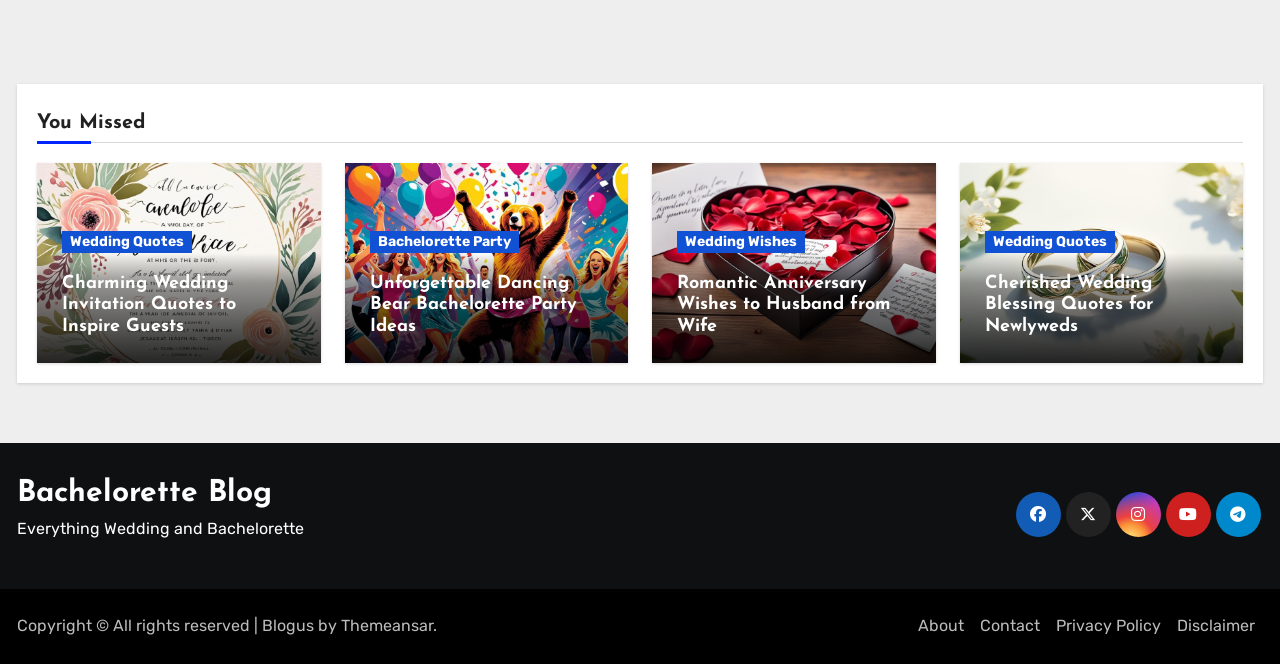Predict the bounding box of the UI element based on this description: "Bachelorette Blog".

[0.013, 0.719, 0.212, 0.766]